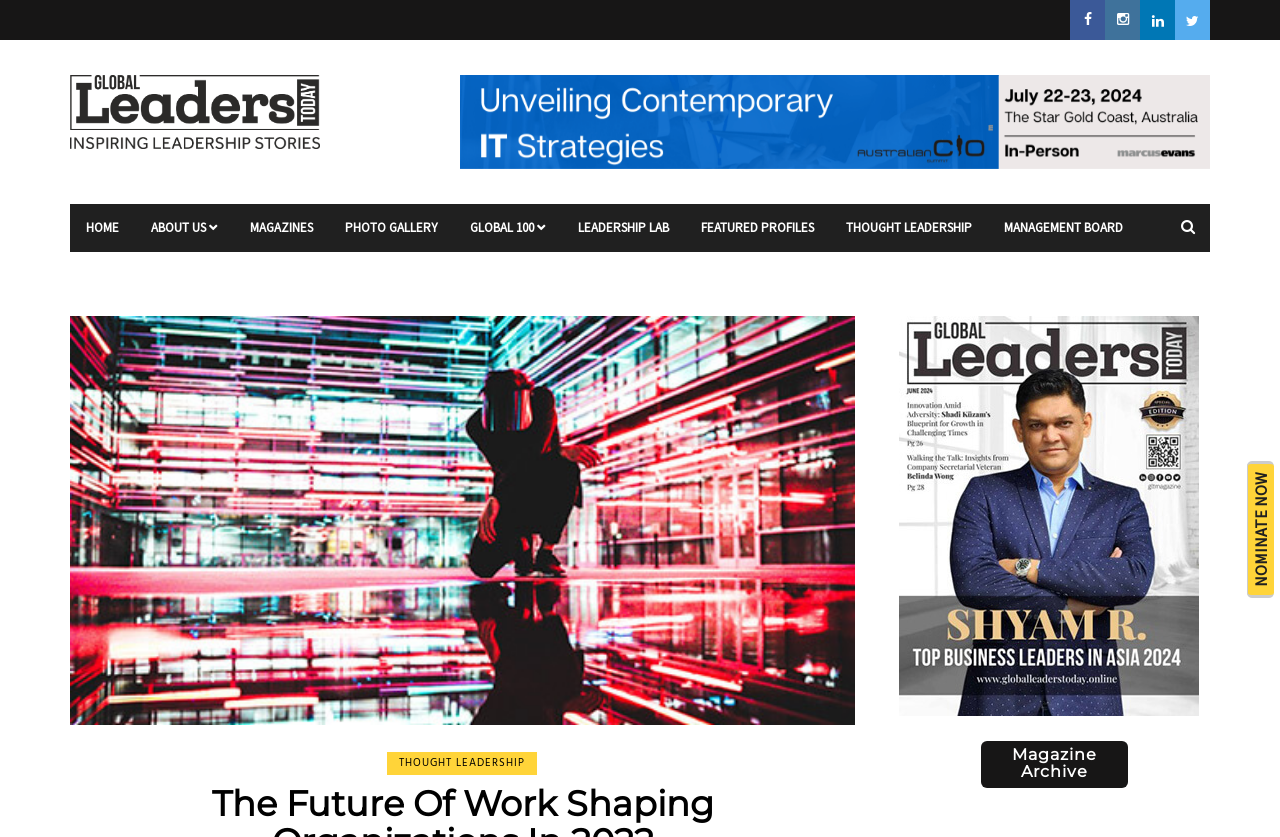What is the purpose of the 'HOME' link?
Answer briefly with a single word or phrase based on the image.

To navigate to the homepage